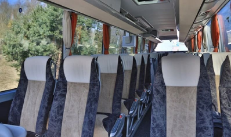What type of upholstery is featured in the coach?
Provide a detailed answer to the question using information from the image.

The caption specifically mentions that the seating features plush upholstery, indicating a high level of comfort and luxury for passengers.